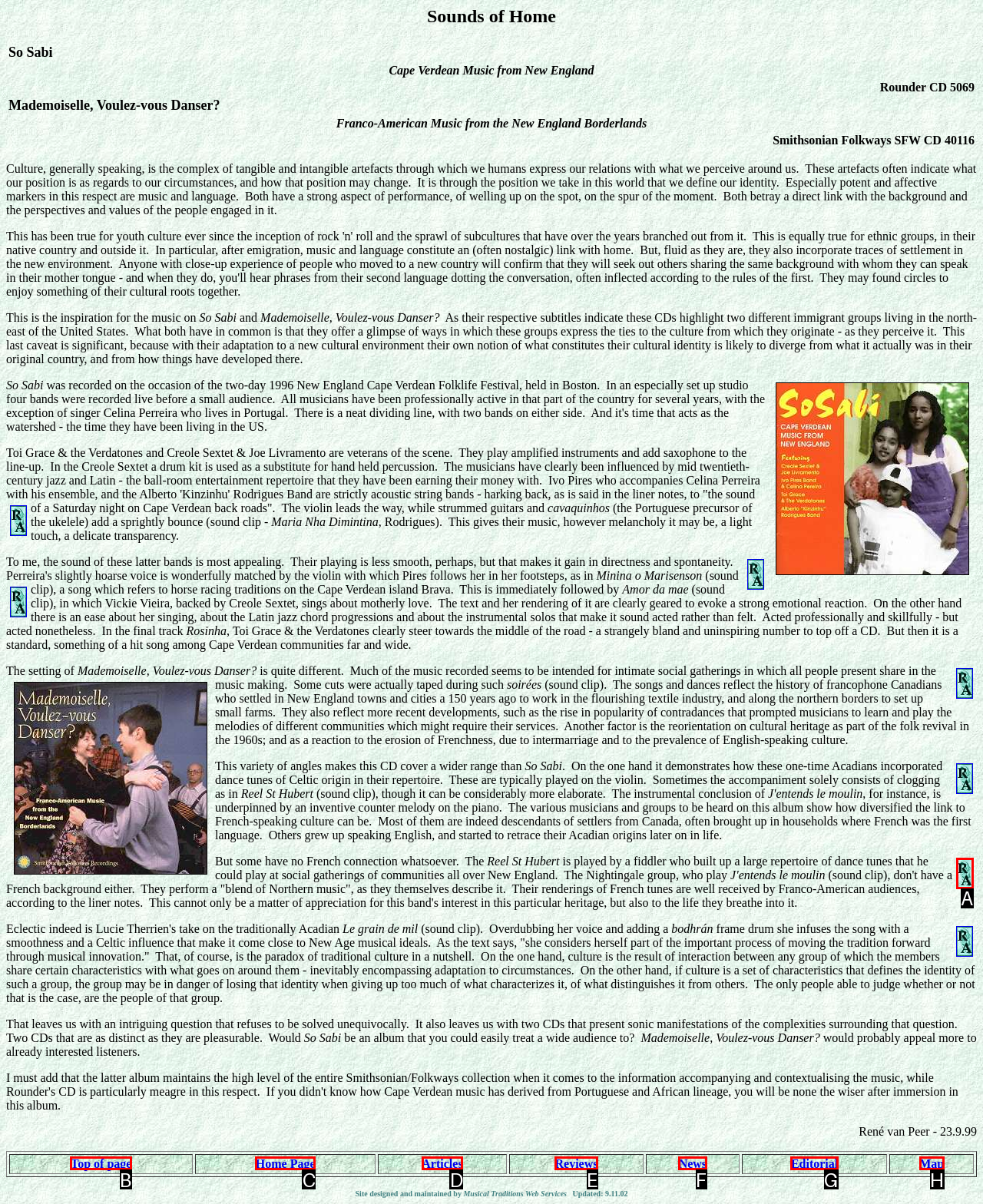Choose the HTML element that should be clicked to accomplish the task: Play the 'Reel St Hubert' sound clip. Answer with the letter of the chosen option.

A